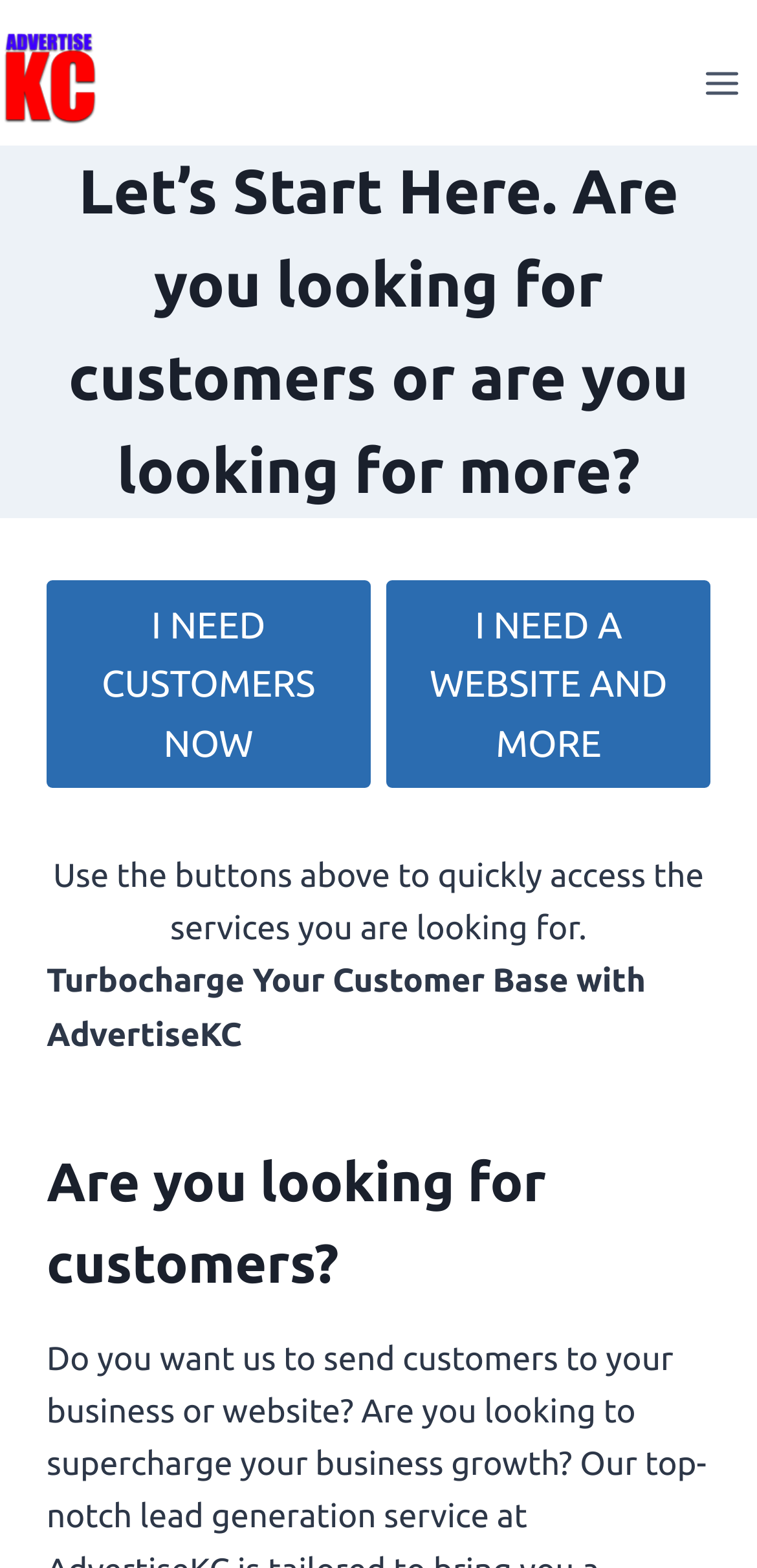Show the bounding box coordinates for the HTML element described as: "Toggle Menu".

[0.906, 0.033, 1.0, 0.072]